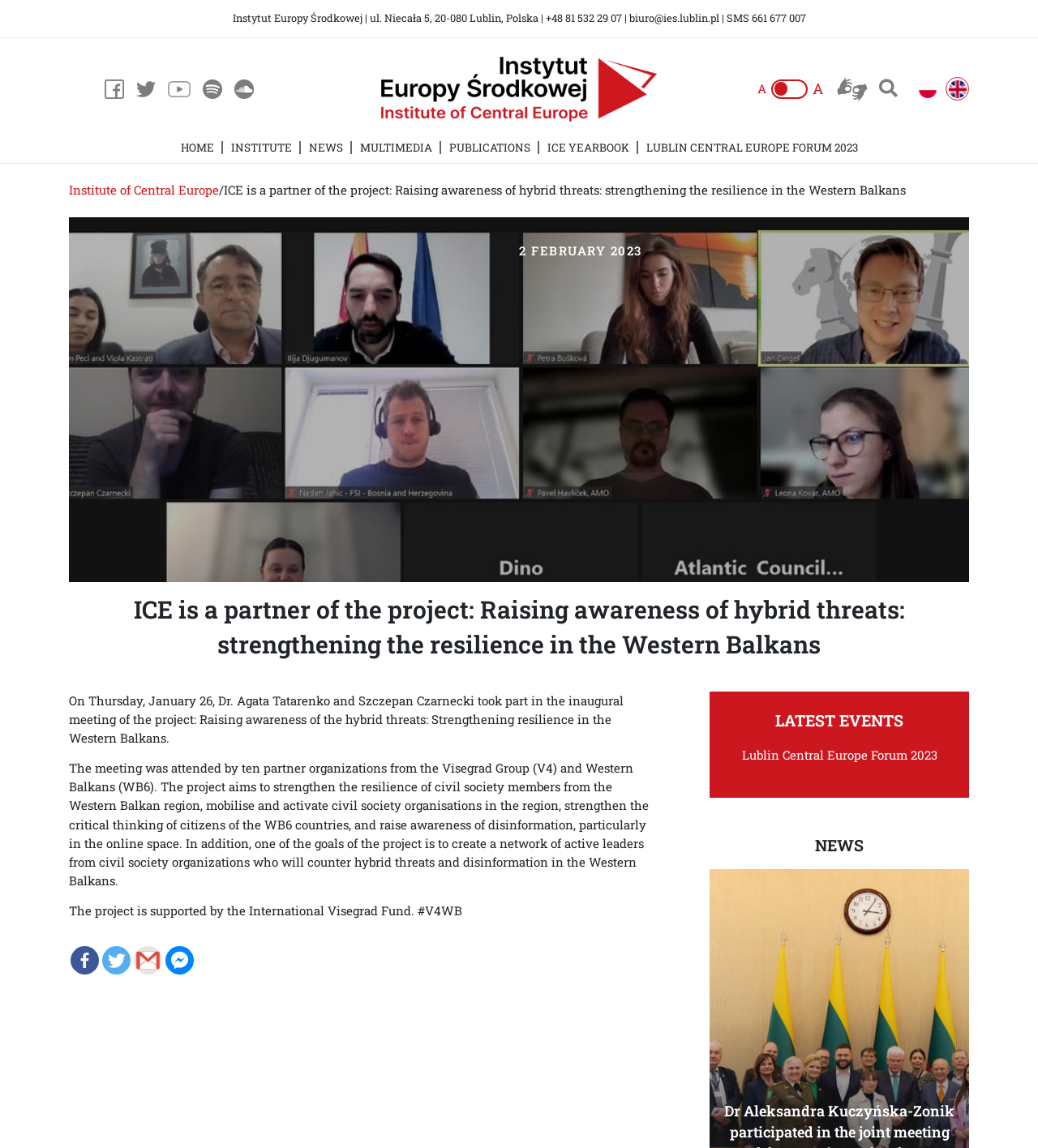Provide a one-word or short-phrase answer to the question:
What is the name of the institute?

Institute of Central Europe